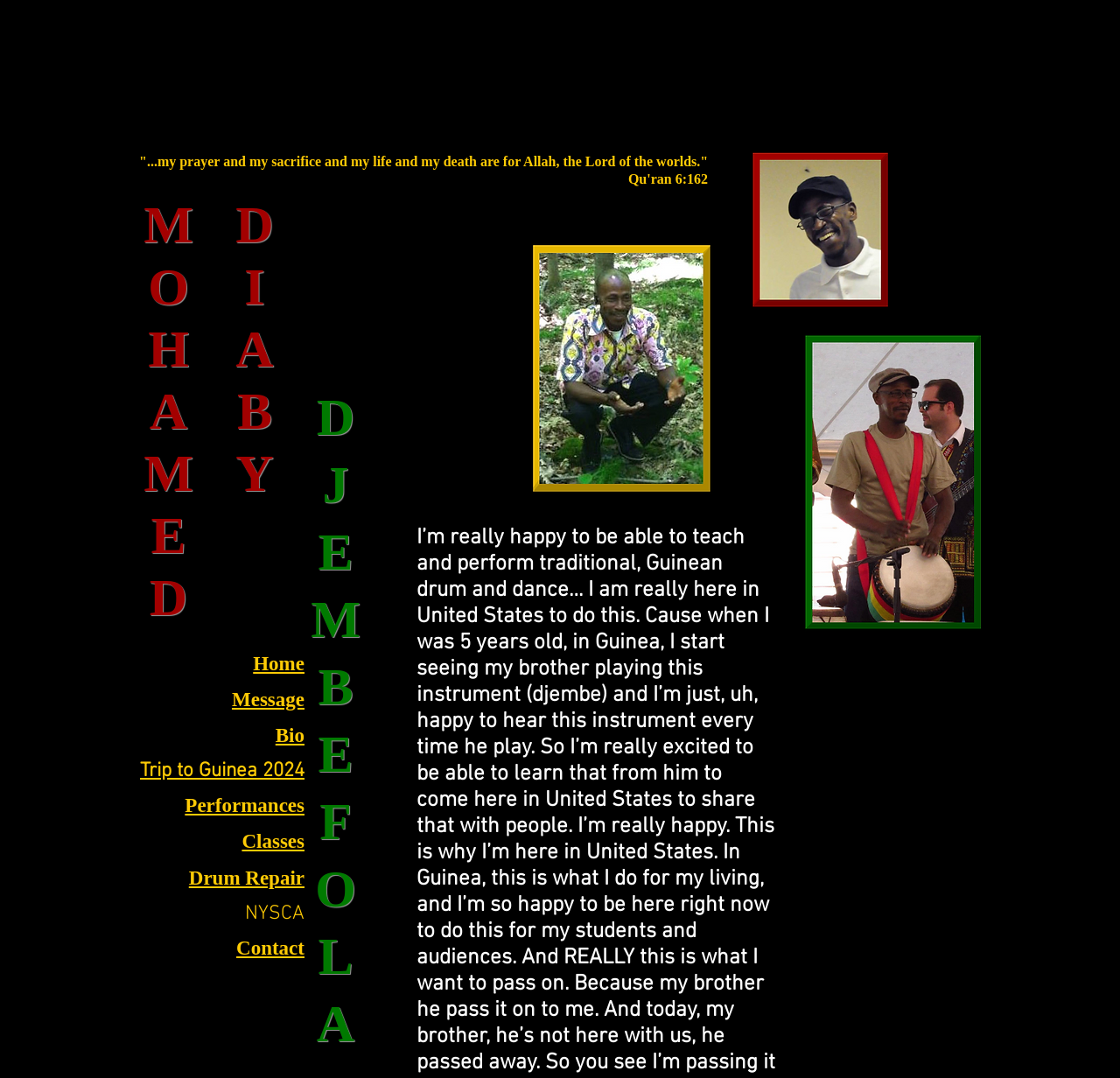What is the quote on the top of the page?
Relying on the image, give a concise answer in one word or a brief phrase.

Prayer and sacrifice